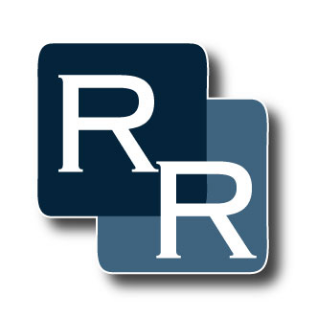Give an in-depth description of what is happening in the image.

The image showcases the logo of Rooney & Rooney, a law firm specializing in various legal services. The logo features two overlapping square shapes, one dark blue and the other a lighter blue, each displaying the stylized letters "R" and "R" in white. This distinctive branding is designed to convey a sense of professionalism and reliability, aligning with the firm’s commitment to serving clients in family law, personal injury, and other legal areas. The firm prides itself on providing personalized attention and expert legal guidance to clients throughout the local communities, including Vero Beach, Florida.